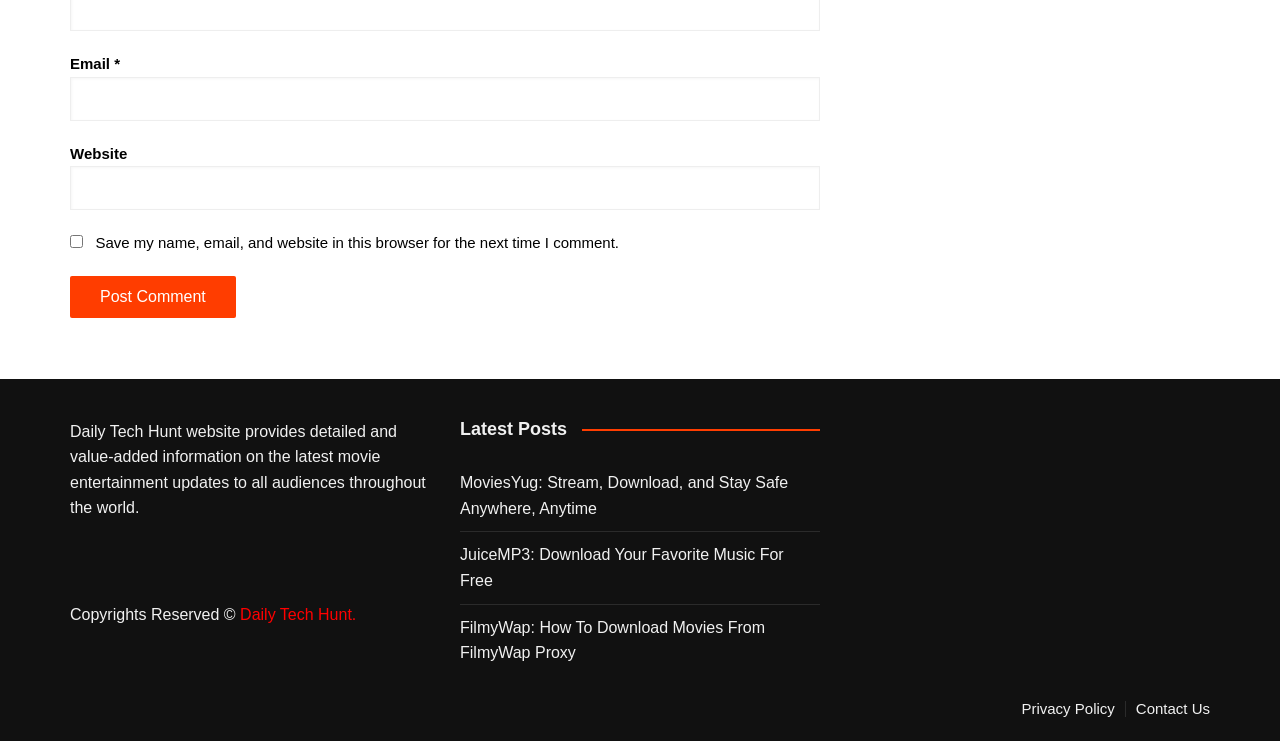Please identify the bounding box coordinates of where to click in order to follow the instruction: "Enter email address".

[0.055, 0.103, 0.641, 0.163]